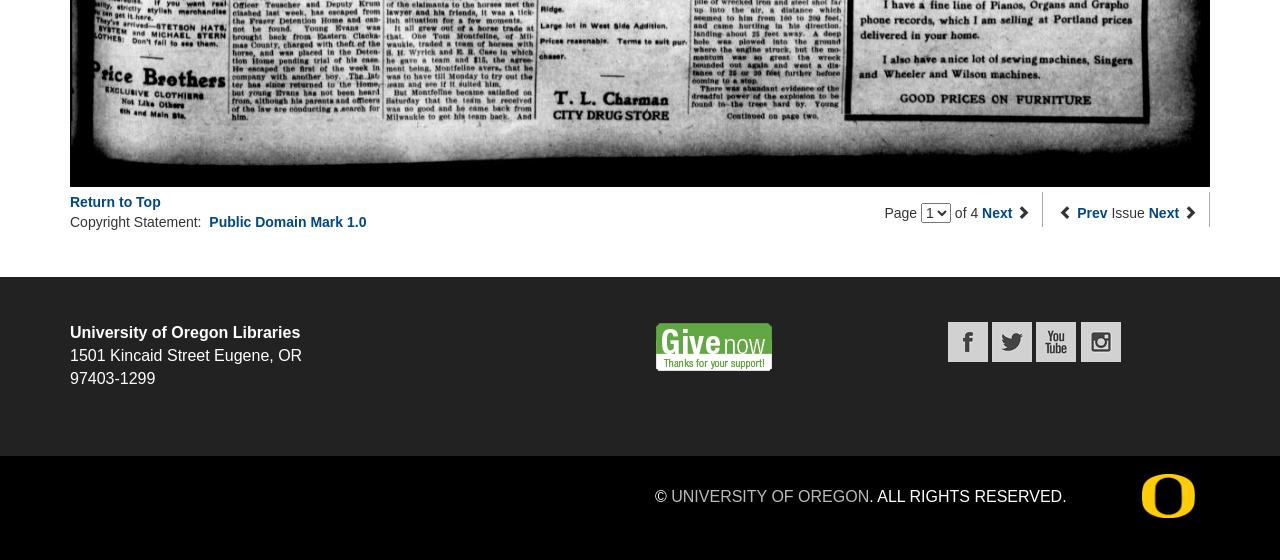Please find and report the bounding box coordinates of the element to click in order to perform the following action: "Click on 'Give now'". The coordinates should be expressed as four float numbers between 0 and 1, in the format [left, top, right, bottom].

[0.512, 0.602, 0.603, 0.633]